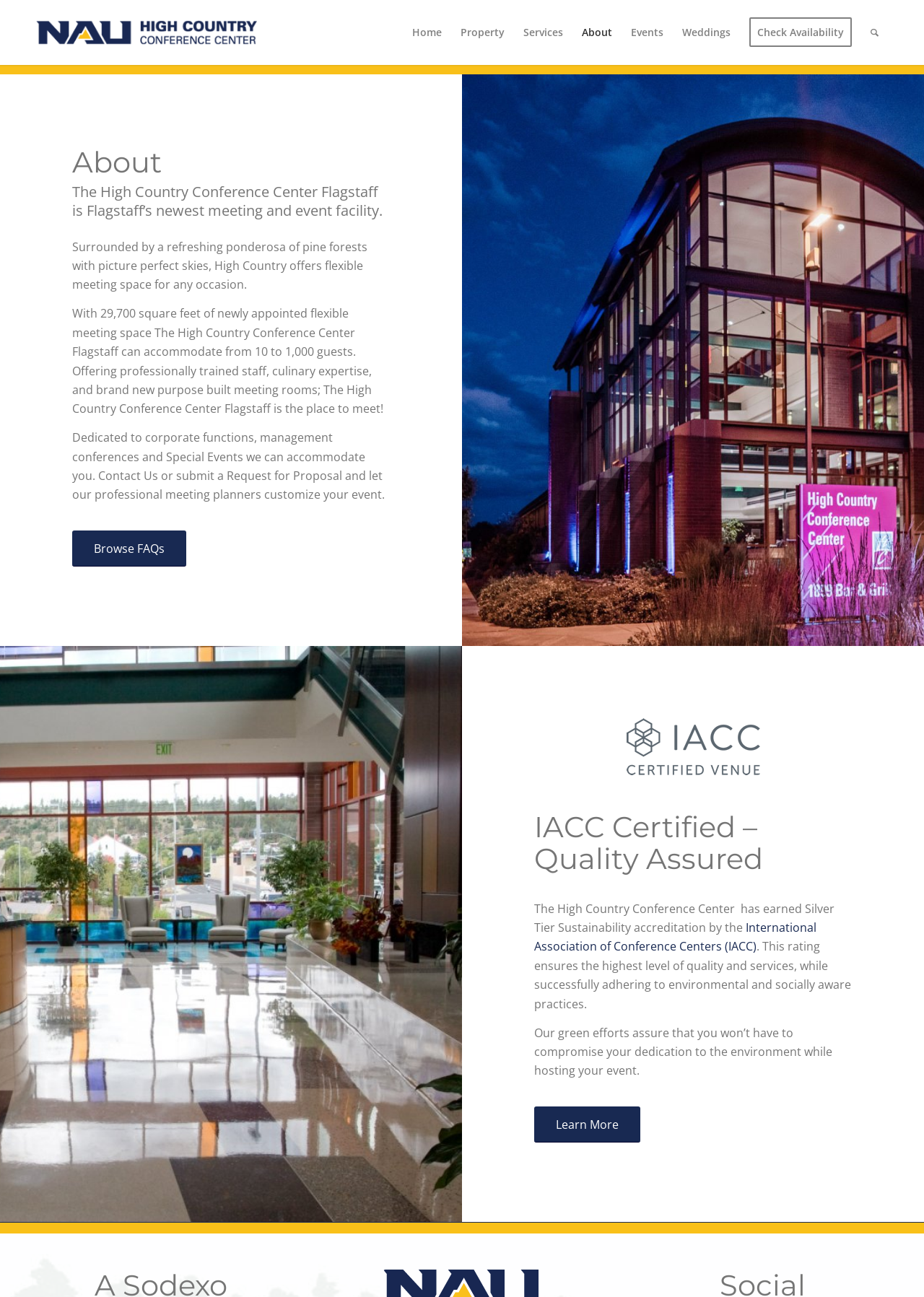What is the purpose of the conference center?
Answer the question with a thorough and detailed explanation.

I found the answer by reading the text that says 'Dedicated to corporate functions, management conferences and Special Events we can accommodate you.' which provides the information about the purpose of the conference center.